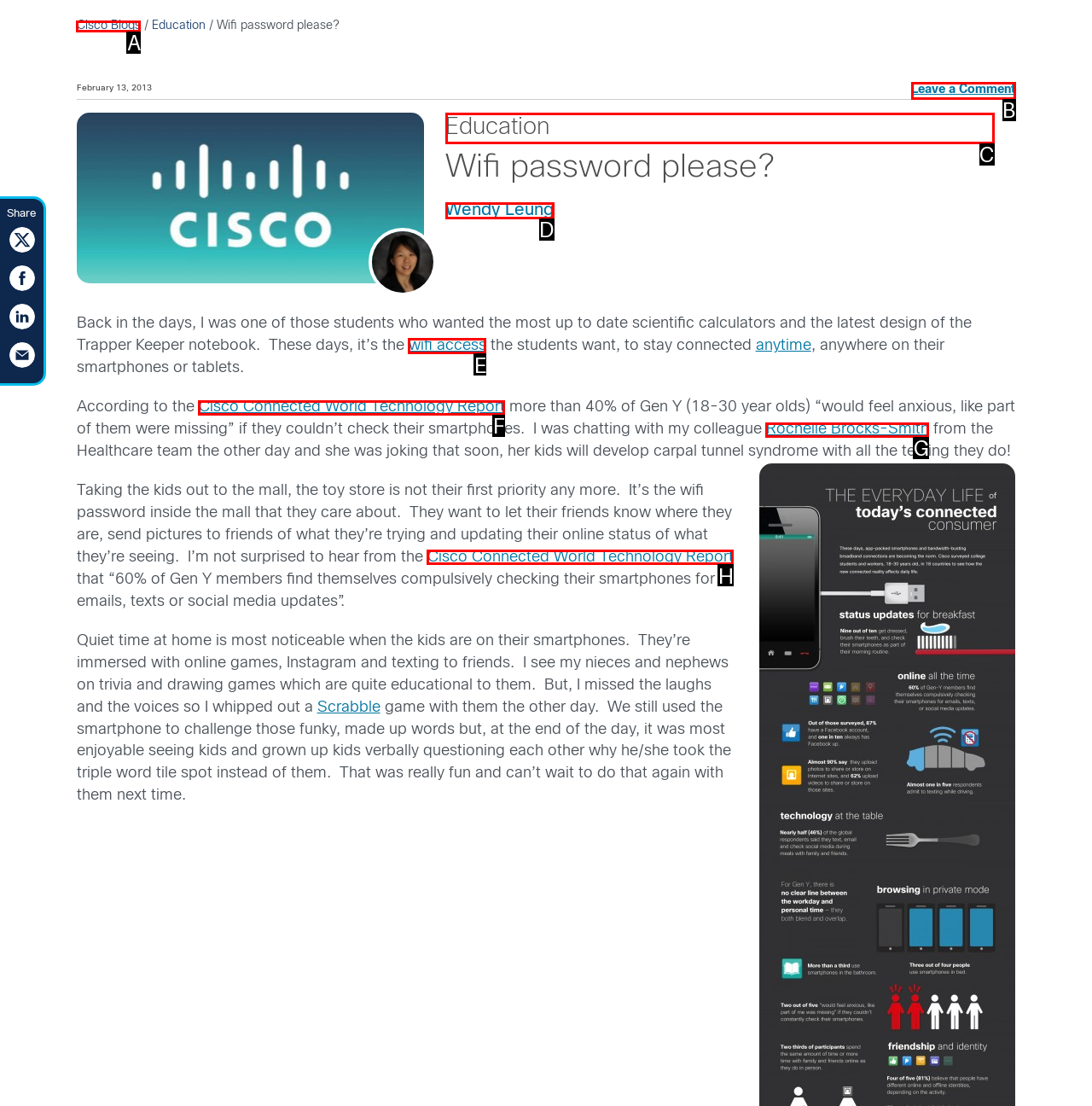Determine which UI element I need to click to achieve the following task: Click on the 'wifi access' link Provide your answer as the letter of the selected option.

E